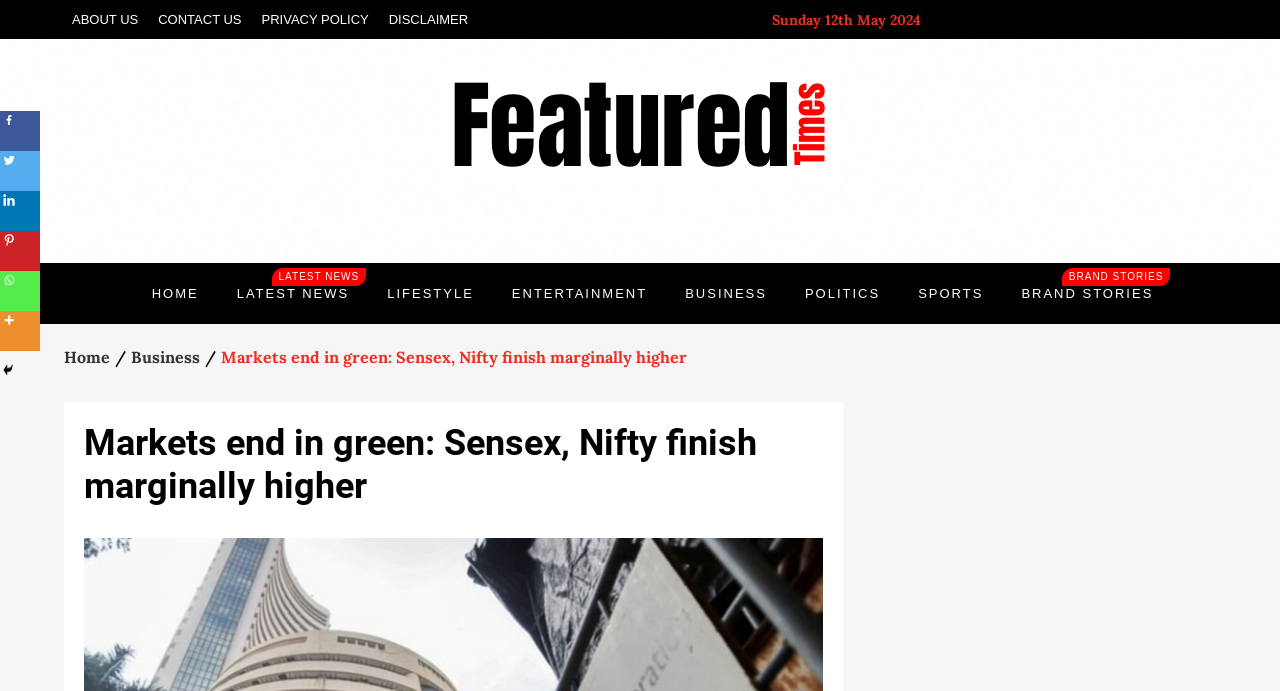Can you find the bounding box coordinates for the element that needs to be clicked to execute this instruction: "Go to HOME page"? The coordinates should be given as four float numbers between 0 and 1, i.e., [left, top, right, bottom].

[0.105, 0.381, 0.168, 0.469]